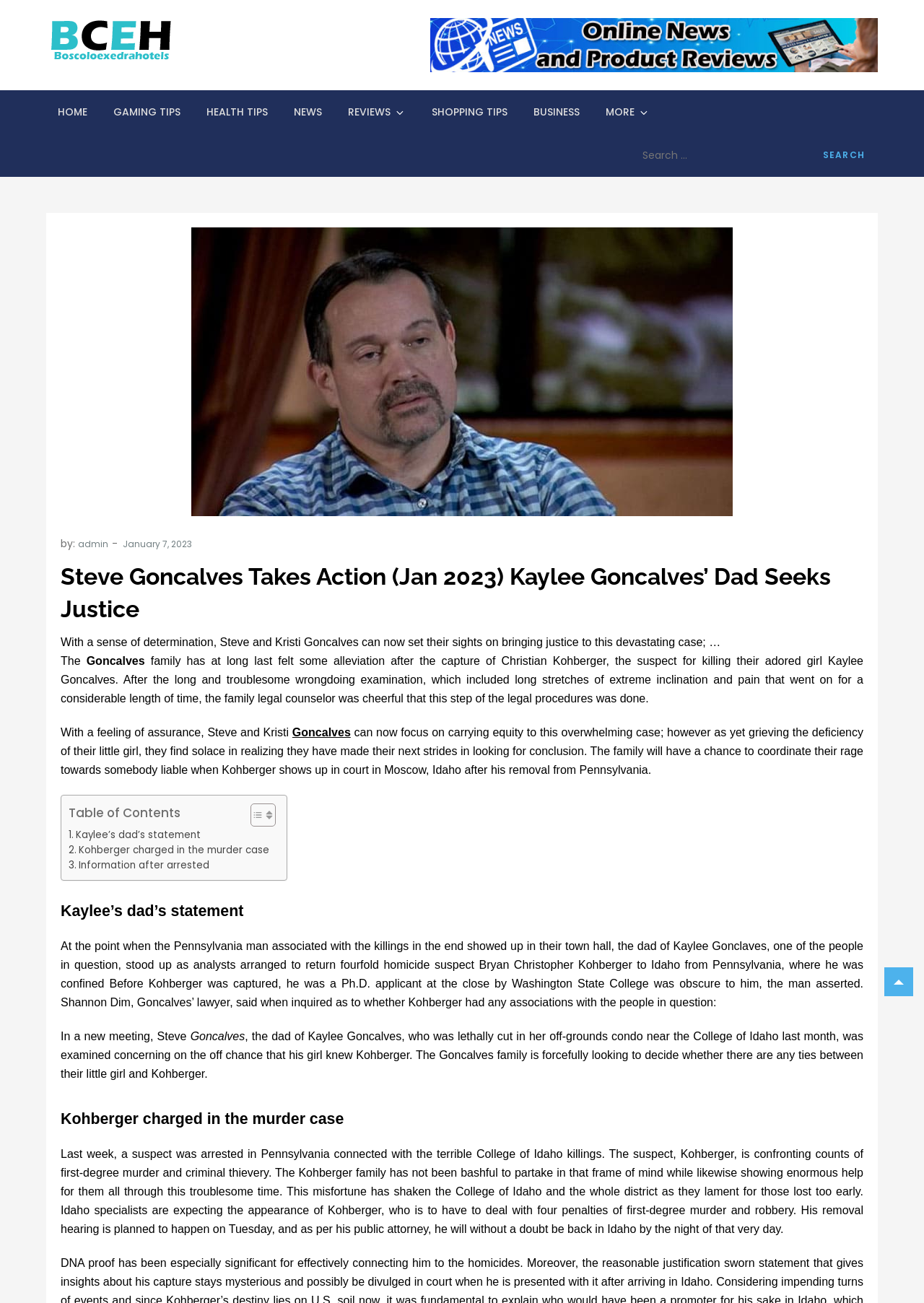Please find the bounding box coordinates for the clickable element needed to perform this instruction: "Click on the header advertisement".

[0.466, 0.028, 0.95, 0.04]